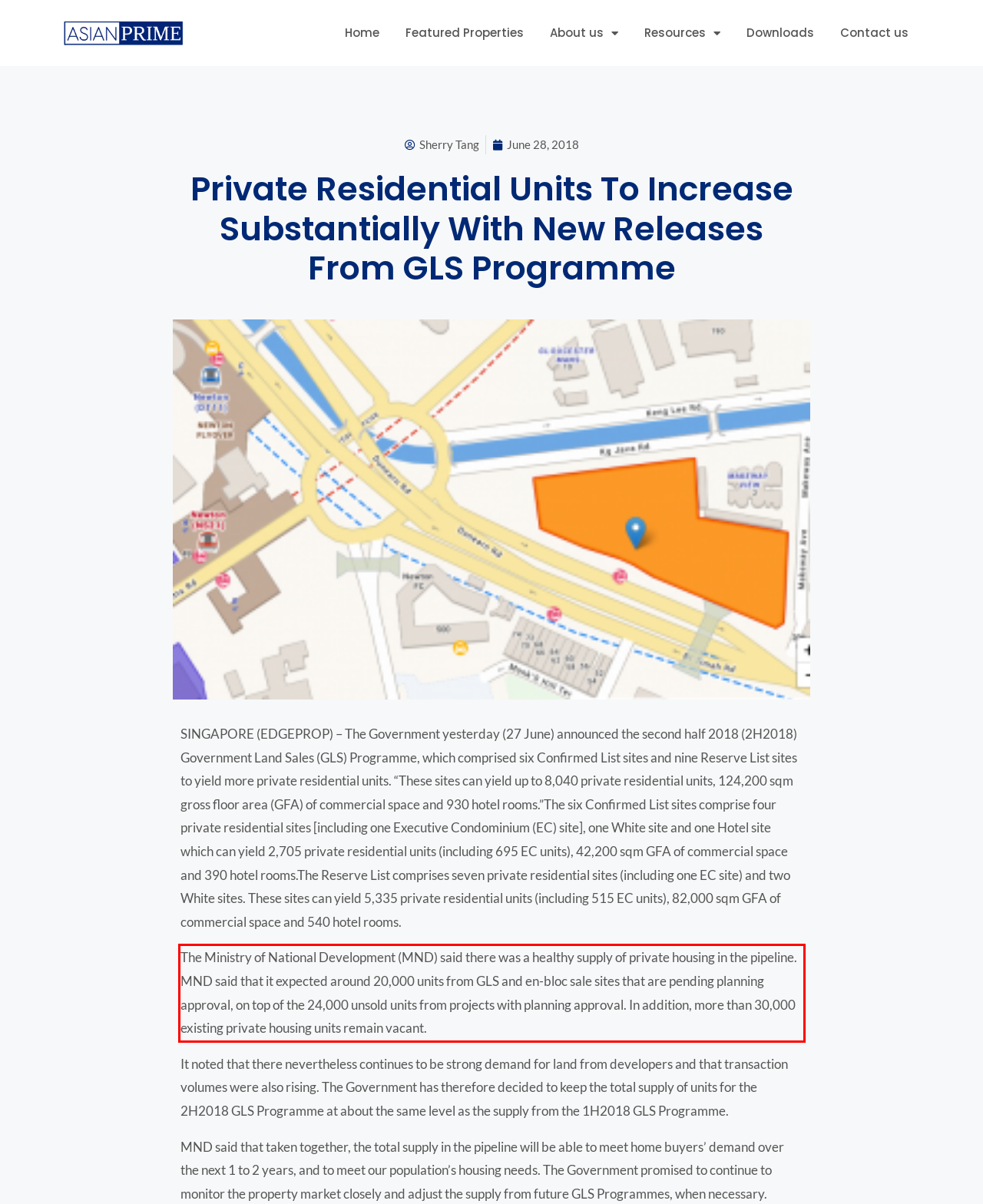Observe the screenshot of the webpage, locate the red bounding box, and extract the text content within it.

The Ministry of National Development (MND) said there was a healthy supply of private housing in the pipeline. MND said that it expected around 20,000 units from GLS and en-bloc sale sites that are pending planning approval, on top of the 24,000 unsold units from projects with planning approval. In addition, more than 30,000 existing private housing units remain vacant.